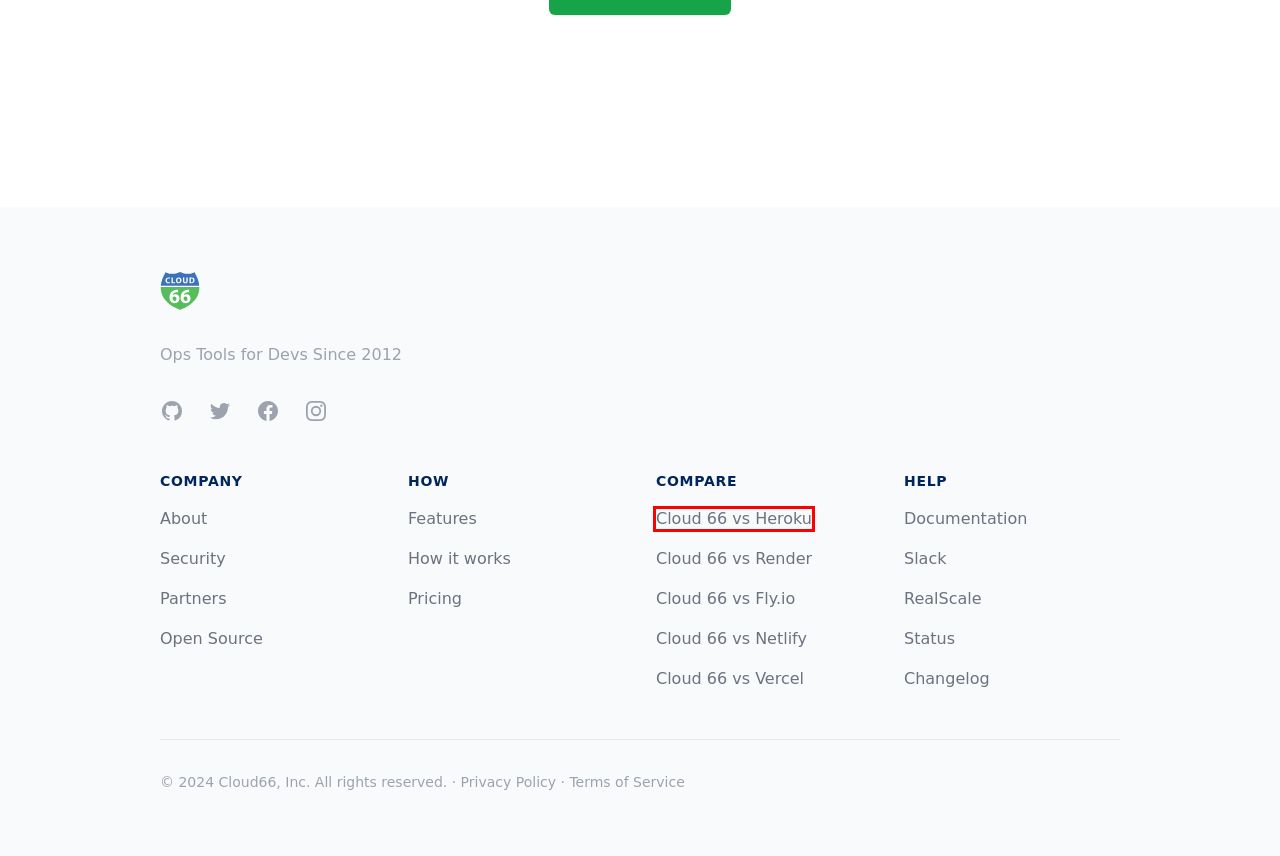Look at the screenshot of a webpage where a red rectangle bounding box is present. Choose the webpage description that best describes the new webpage after clicking the element inside the red bounding box. Here are the candidates:
A. Cloud 66 Status
B. Cloud 66 changelog
C. Slack
D. Cloud66 vs Fly.io
E. Security
F. Cloud66 vs Vercel
G. Cloud 66 Partners
H. Cloud66 vs Heroku

H